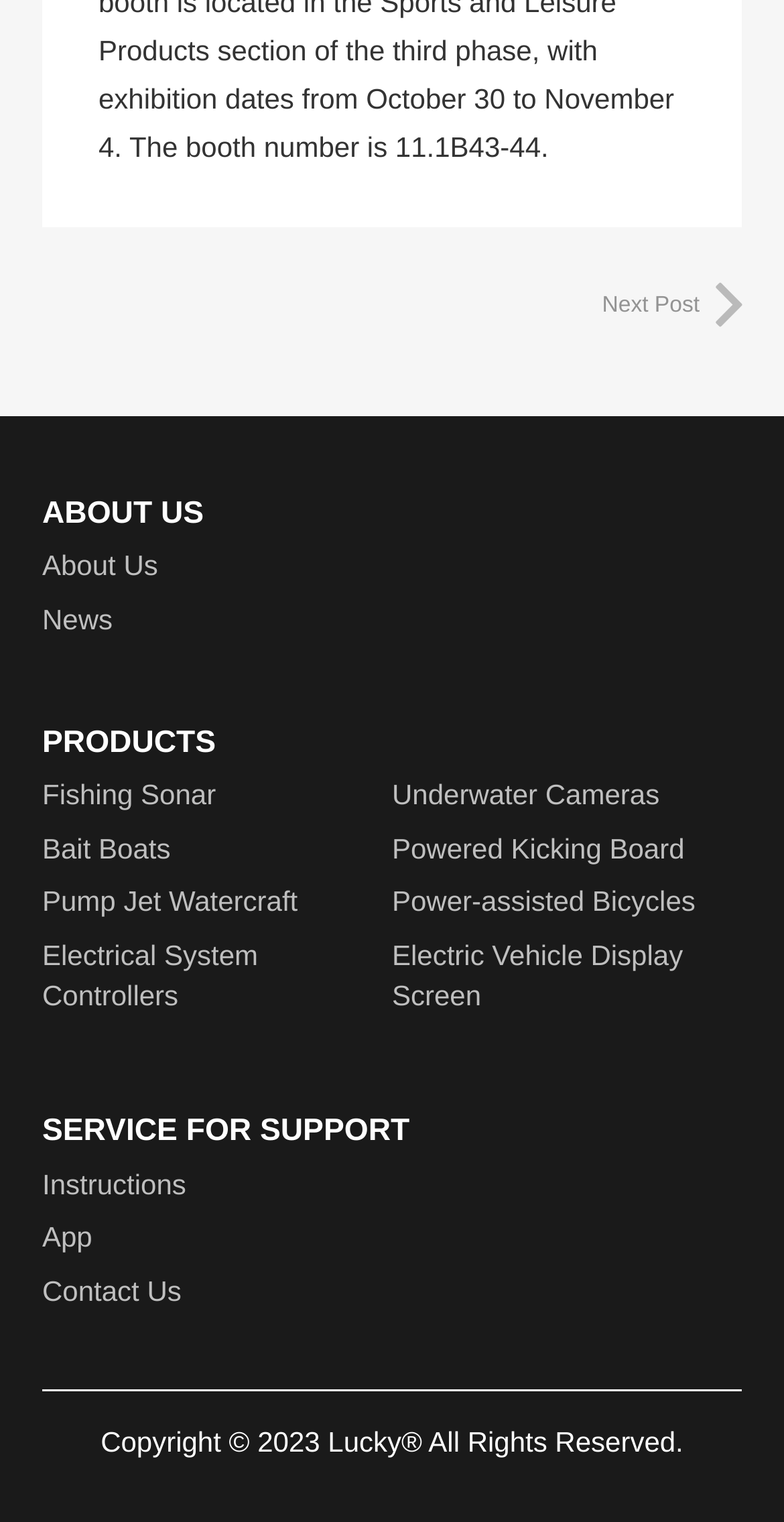How many main sections are there on the webpage?
Please respond to the question with a detailed and thorough explanation.

I looked at the headings on the webpage and found that there are three main sections: 'ABOUT US', 'PRODUCTS', and 'SERVICE FOR SUPPORT'. These sections are separated by headings and contain different types of links and information.